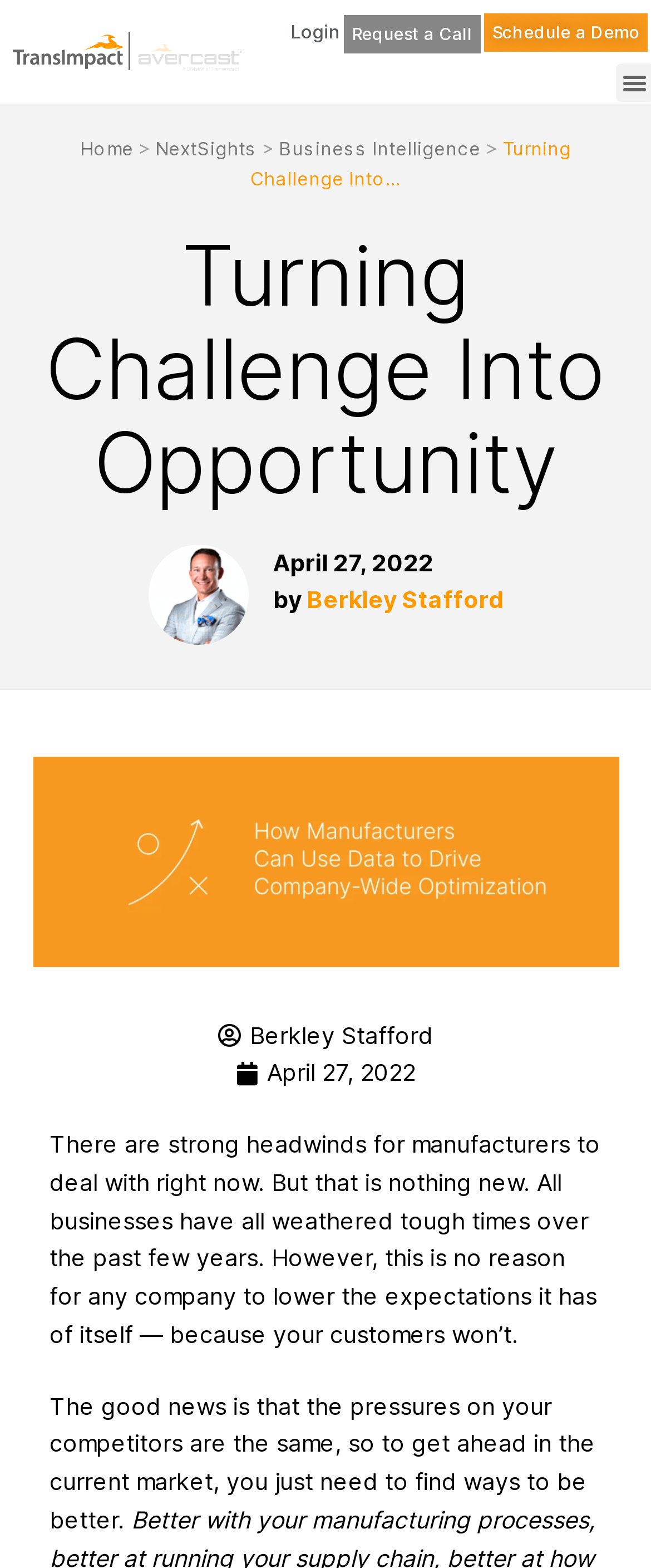Please locate the bounding box coordinates of the element that should be clicked to complete the given instruction: "Schedule a demo of the product".

[0.744, 0.009, 0.995, 0.033]